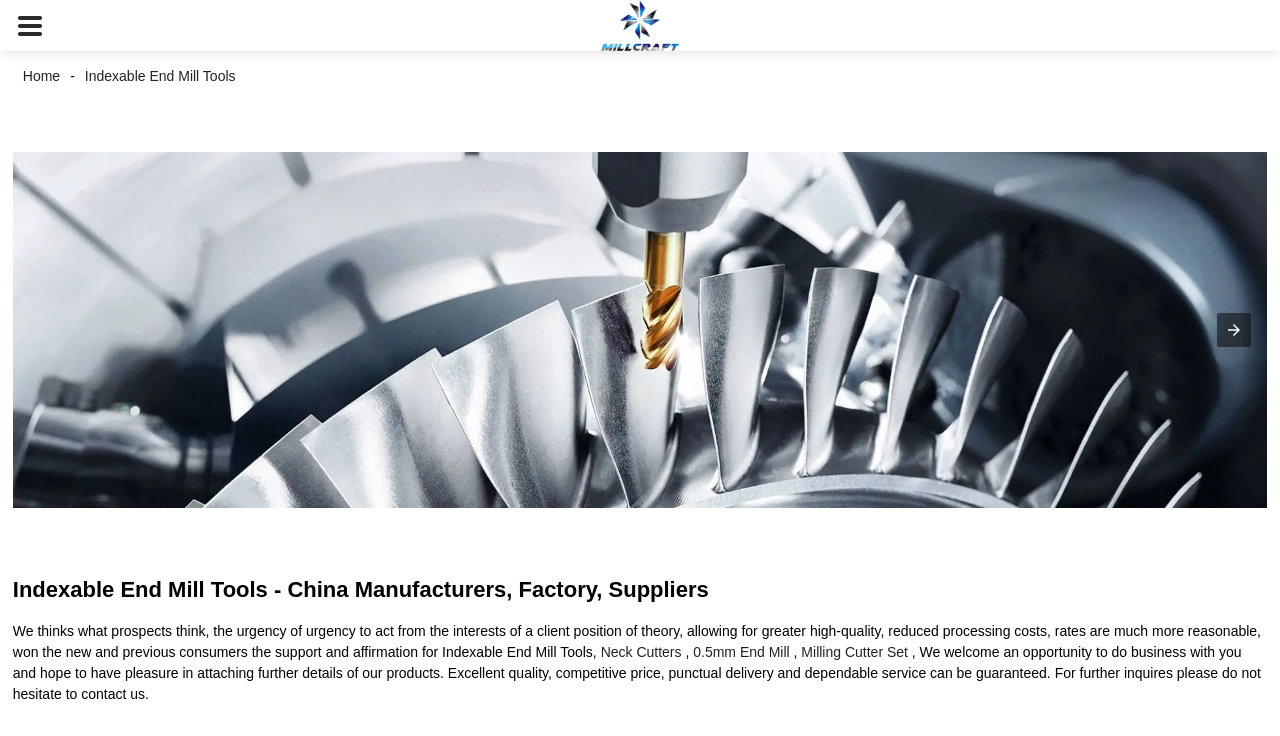Please determine the bounding box coordinates for the UI element described as: "Indexable End Mill Tools".

[0.058, 0.092, 0.192, 0.114]